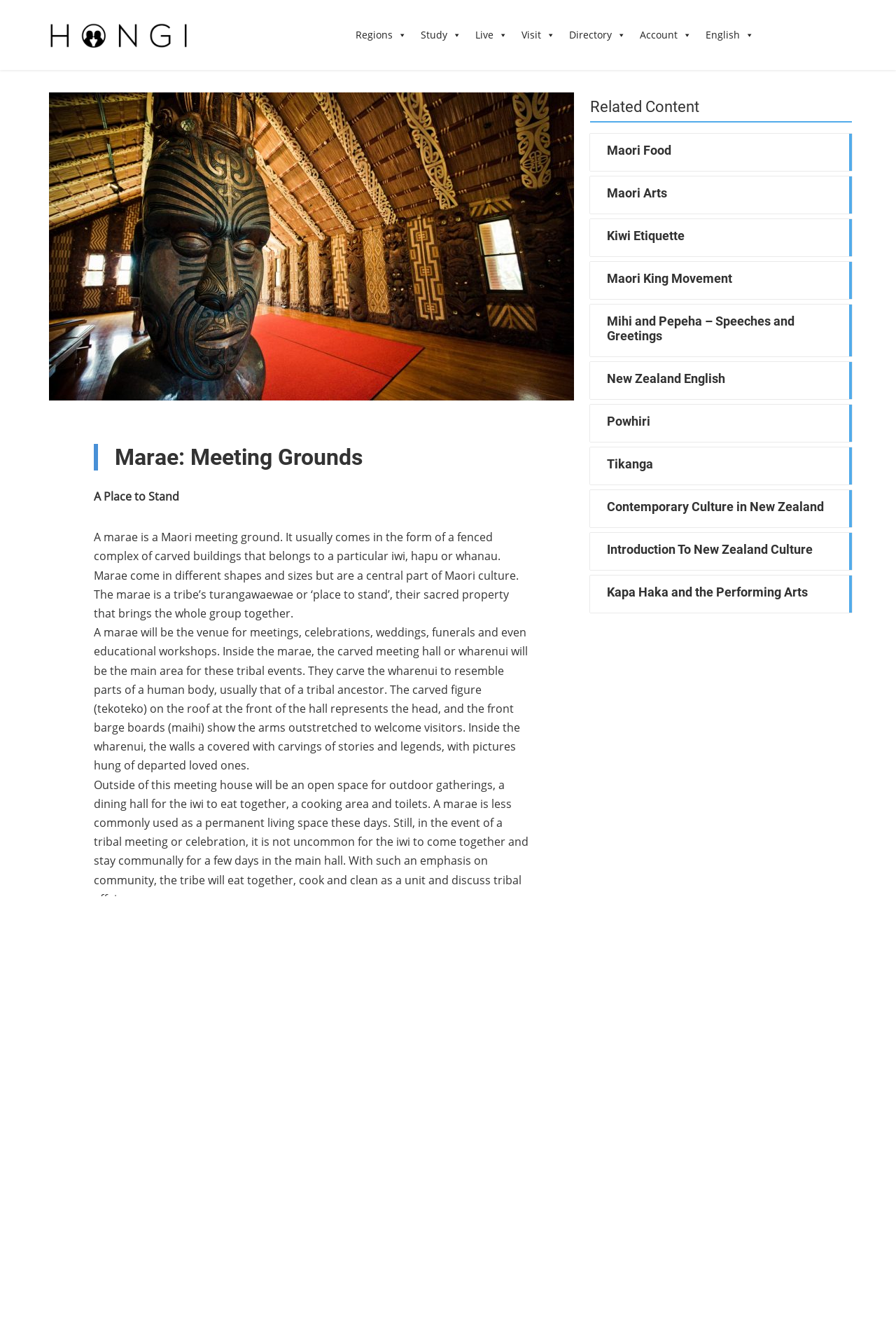Kindly determine the bounding box coordinates for the clickable area to achieve the given instruction: "Read about Maori Food".

[0.677, 0.108, 0.749, 0.12]